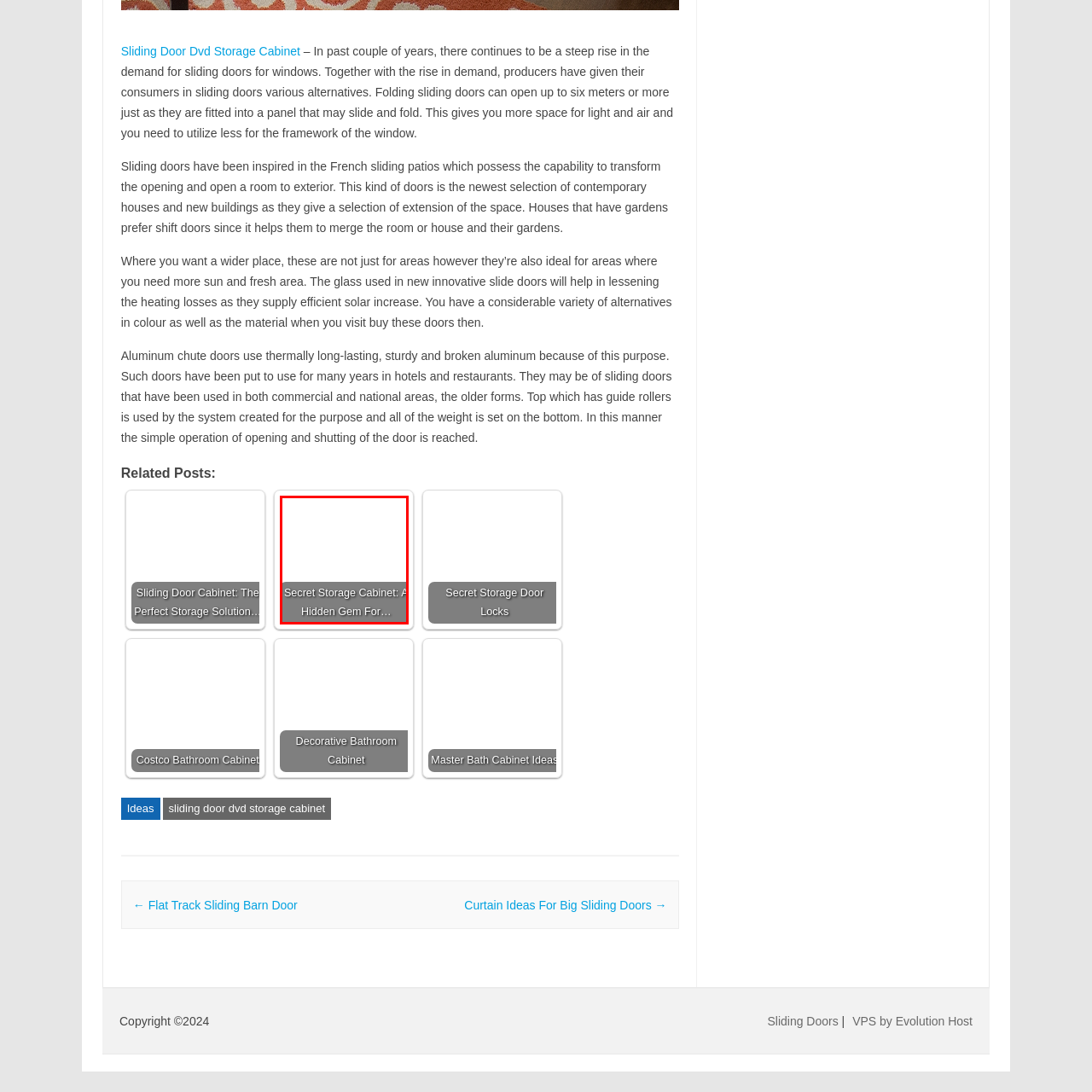Craft a comprehensive description of the image located inside the red boundary.

This image illustrates a "Secret Storage Cabinet," designed for discreet and efficient organization. The cabinet is highlighted as a hidden gem for those seeking clever storage solutions, perfect for optimizing space in various areas of the home. Its sleek design not only serves functional purposes but also enhances the aesthetic of any room. Emphasizing practicality, this cabinet offers innovative compartments that help maintain tidiness while keeping items out of sight. It is particularly ideal for those who value both style and utility in their storage choices.